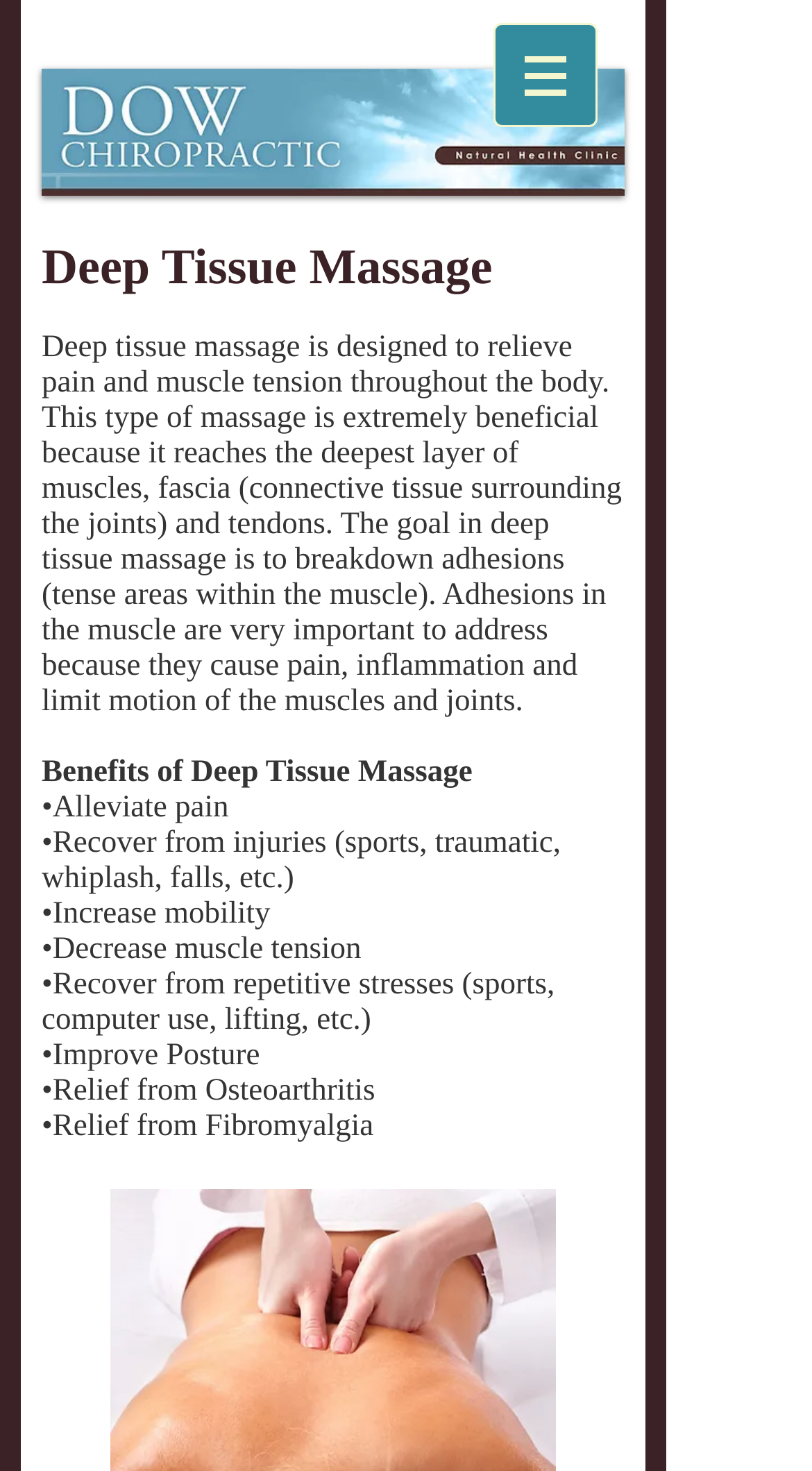What is the goal of deep tissue massage?
Examine the image and give a concise answer in one word or a short phrase.

breakdown adhesions